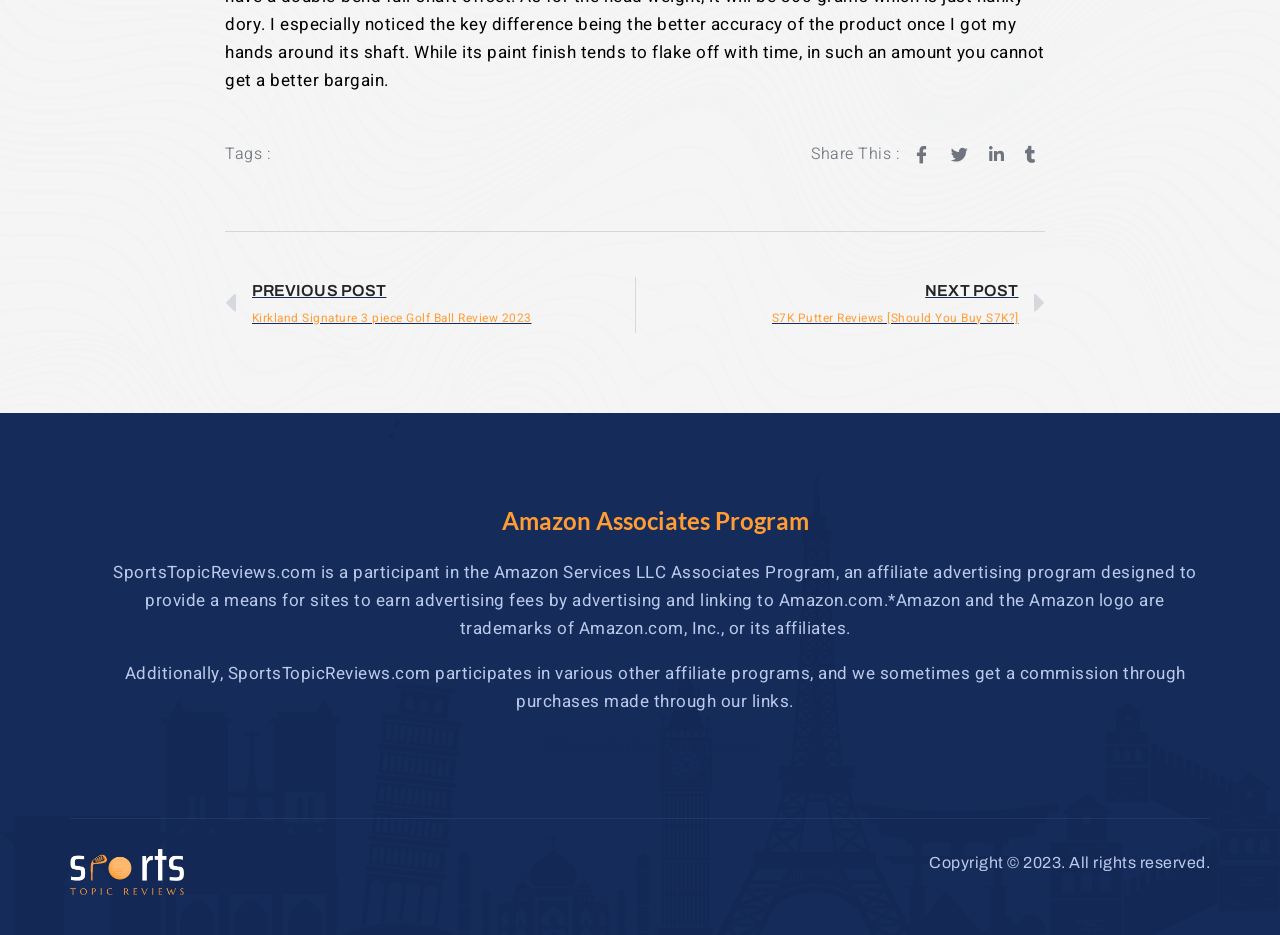What is the purpose of the affiliate programs?
Provide a thorough and detailed answer to the question.

The webpage explains that the affiliate programs, including the Amazon Associates Program, are designed to provide a means for sites to earn advertising fees by advertising and linking to Amazon.com.